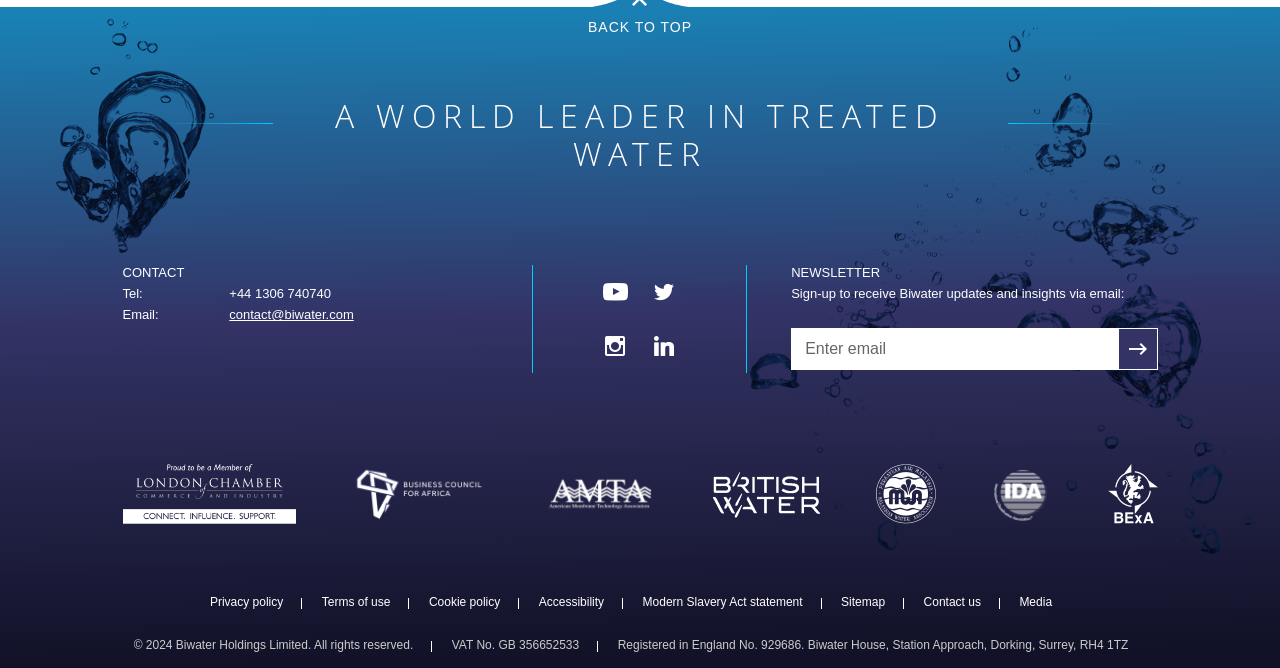Determine the bounding box coordinates of the UI element described below. Use the format (top-left x, top-left y, bottom-right x, bottom-right y) with floating point numbers between 0 and 1: Modern Slavery Act statement

[0.502, 0.891, 0.627, 0.912]